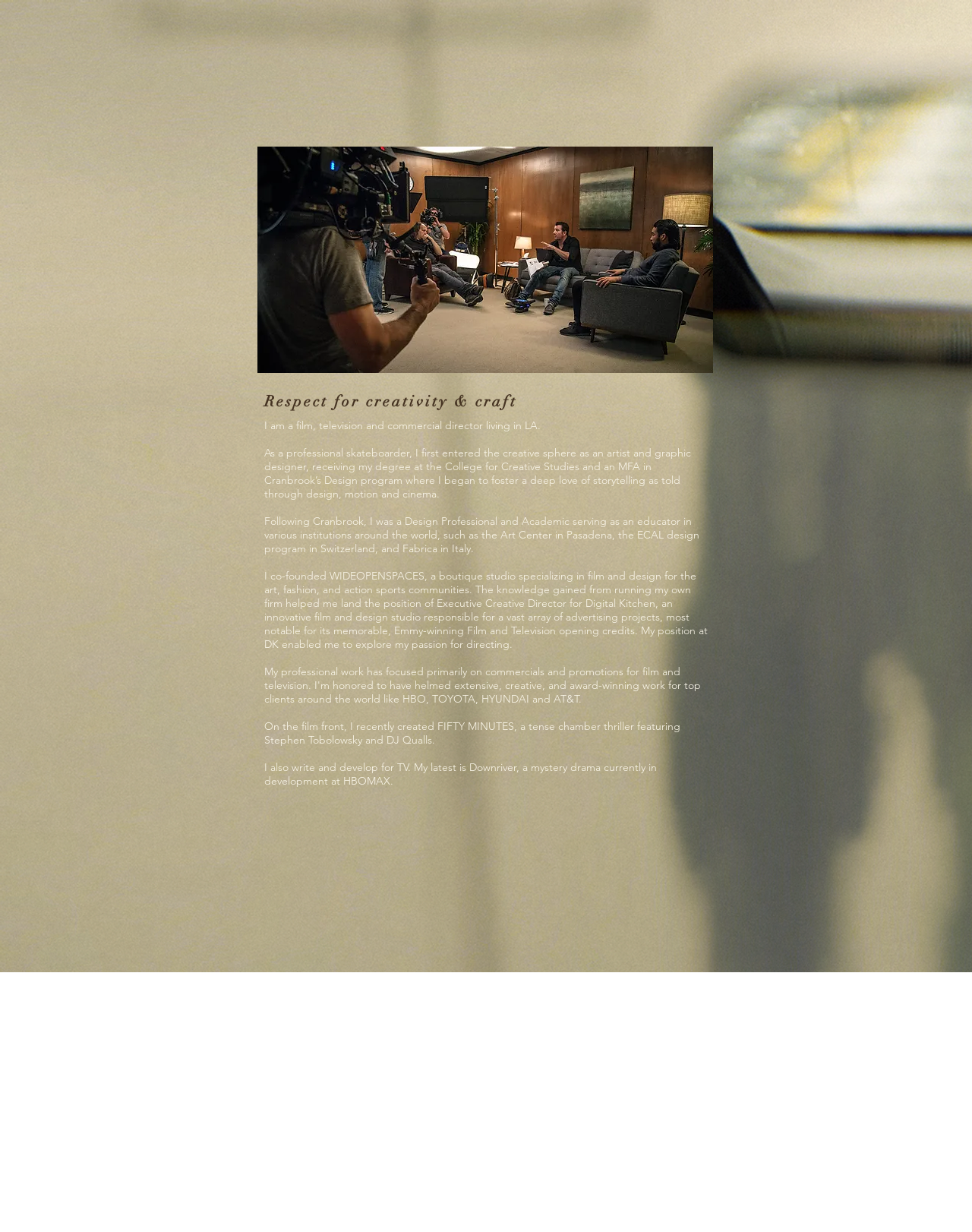What is Paul Schneider's profession?
Based on the content of the image, thoroughly explain and answer the question.

Based on the webpage, Paul Schneider is a director, writer, and former professional skateboarder. The heading 'DIRECTOR • WRITER' and the text 'I am a film, television and commercial director living in LA.' indicate his profession.